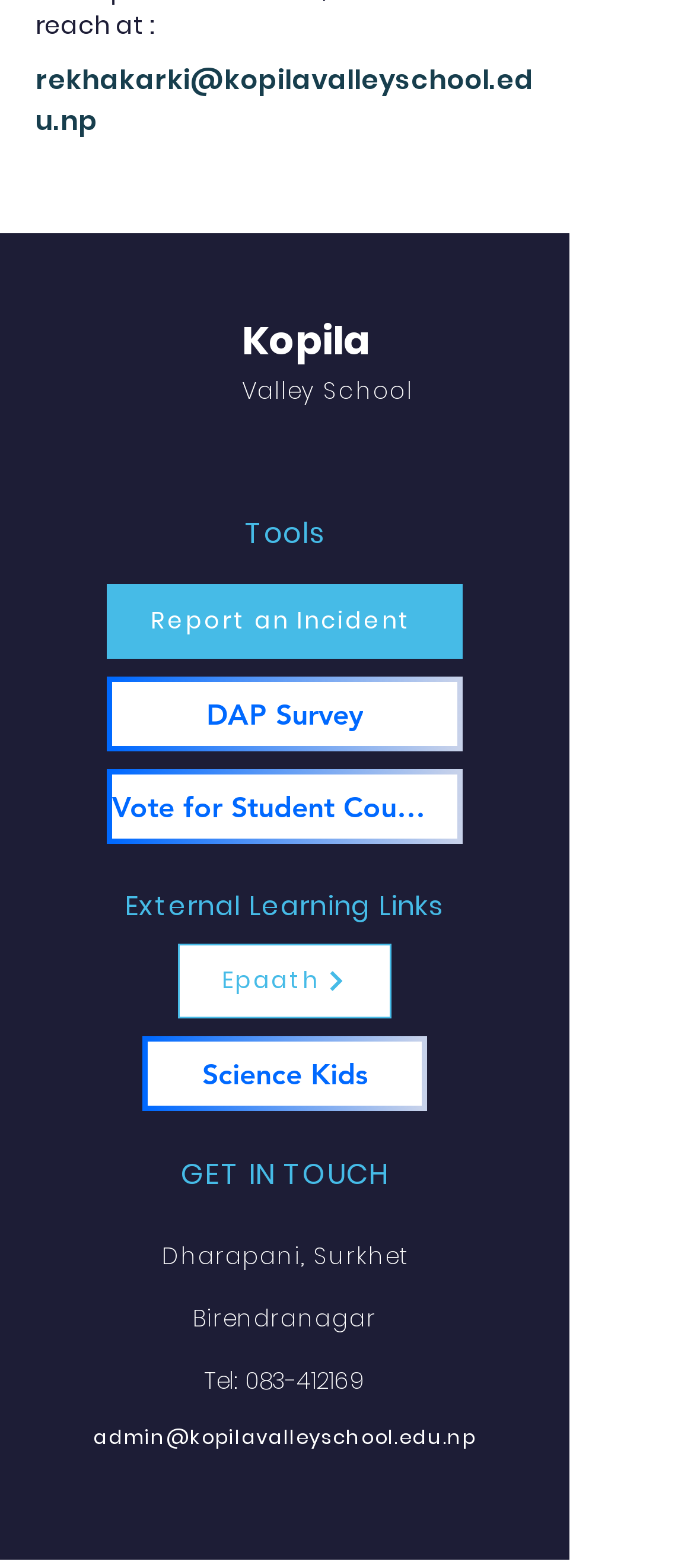What is the name of the school?
Based on the image, answer the question with as much detail as possible.

I found the name of the school by looking at the top section of the webpage, where the links are provided. The links 'Kopila' and 'Valley School' are adjacent to each other, suggesting that they form the name of the school, which is 'Kopila Valley School'.